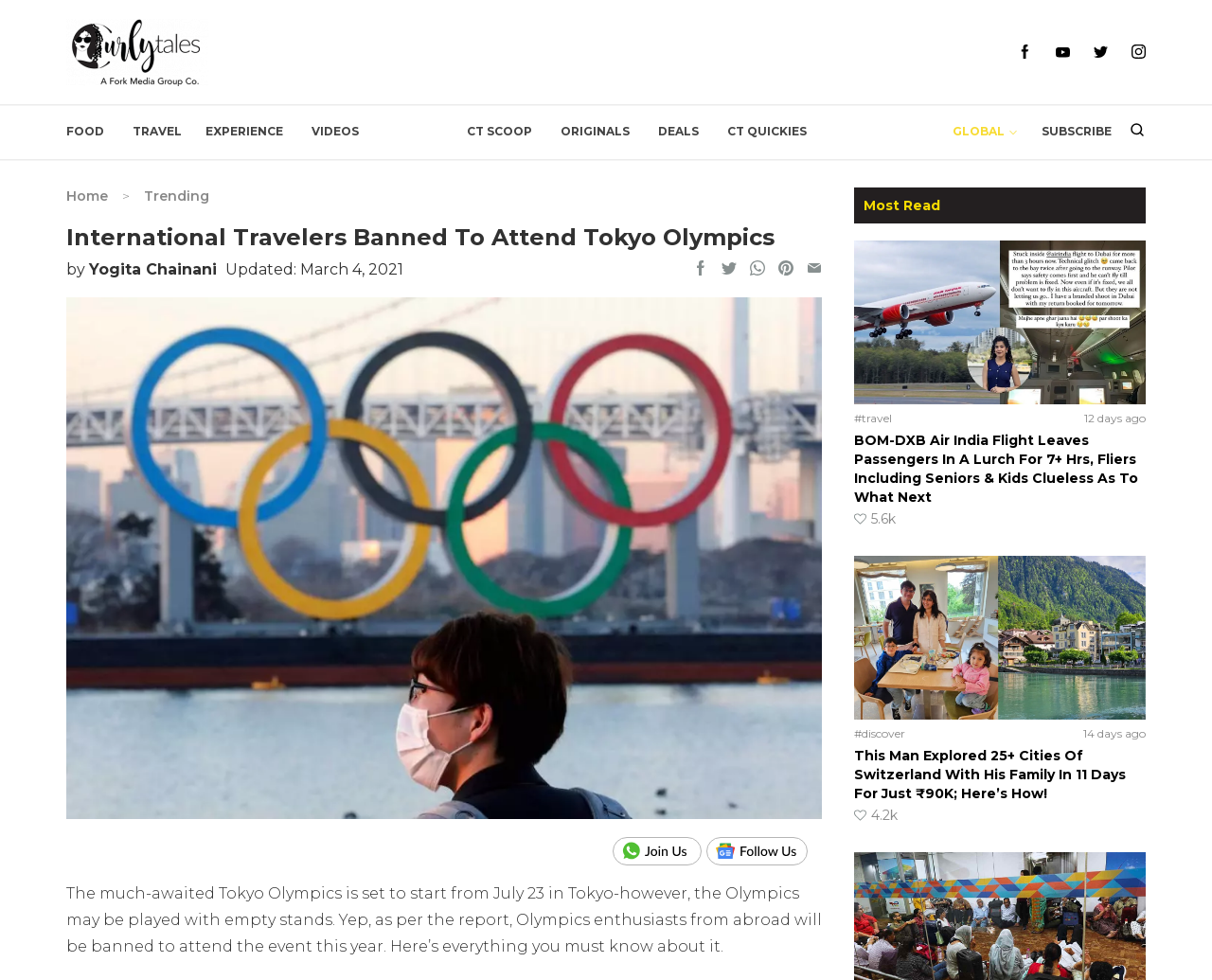What is the topic of the article?
Look at the image and respond with a single word or a short phrase.

Tokyo Olympics